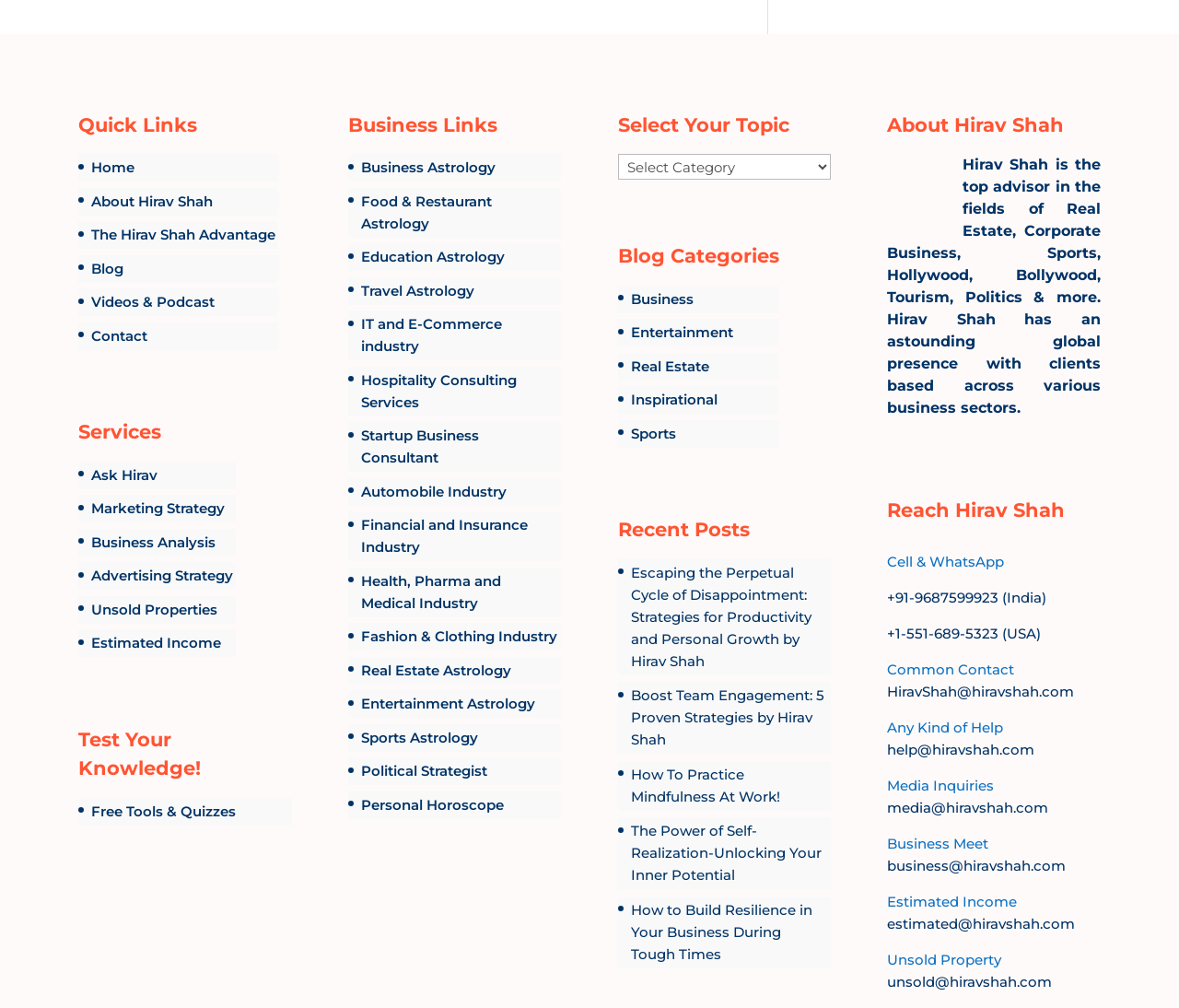Please answer the following question using a single word or phrase: 
What is the name of the section that allows users to test their knowledge?

Test Your Knowledge!